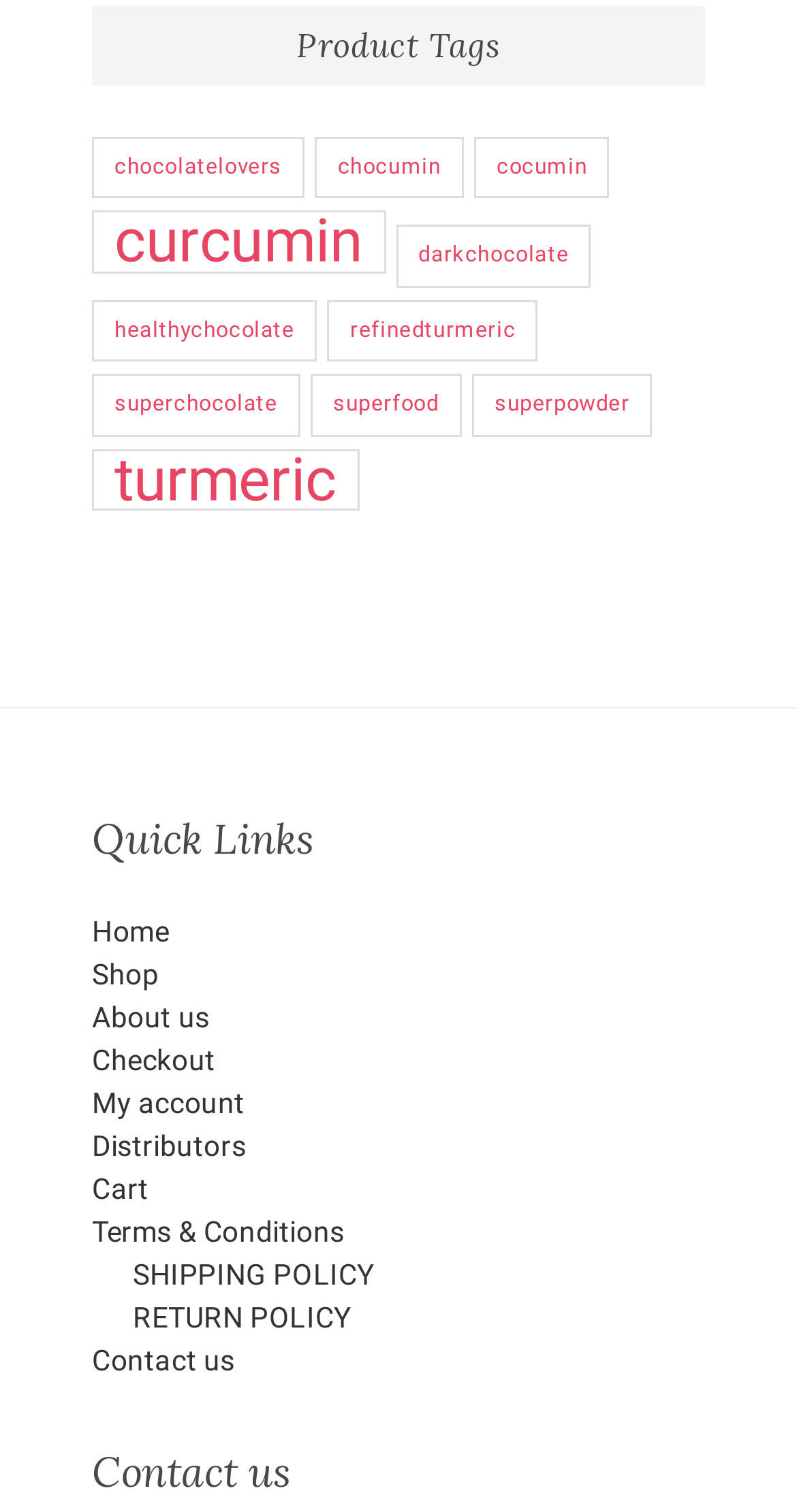Highlight the bounding box coordinates of the region I should click on to meet the following instruction: "View projects in Denmark".

None